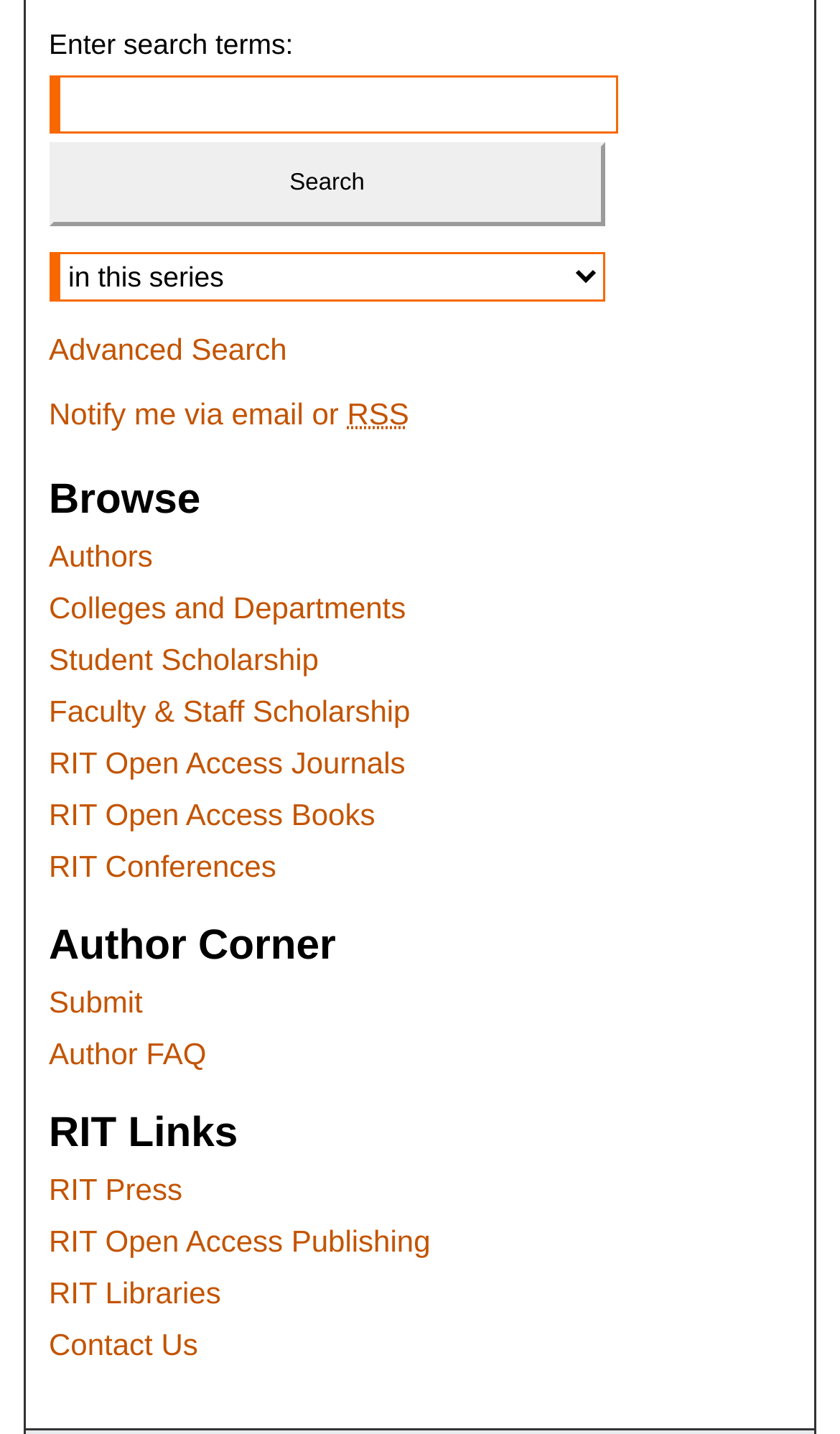Select the bounding box coordinates of the element I need to click to carry out the following instruction: "Submit a work".

[0.058, 0.654, 0.942, 0.678]